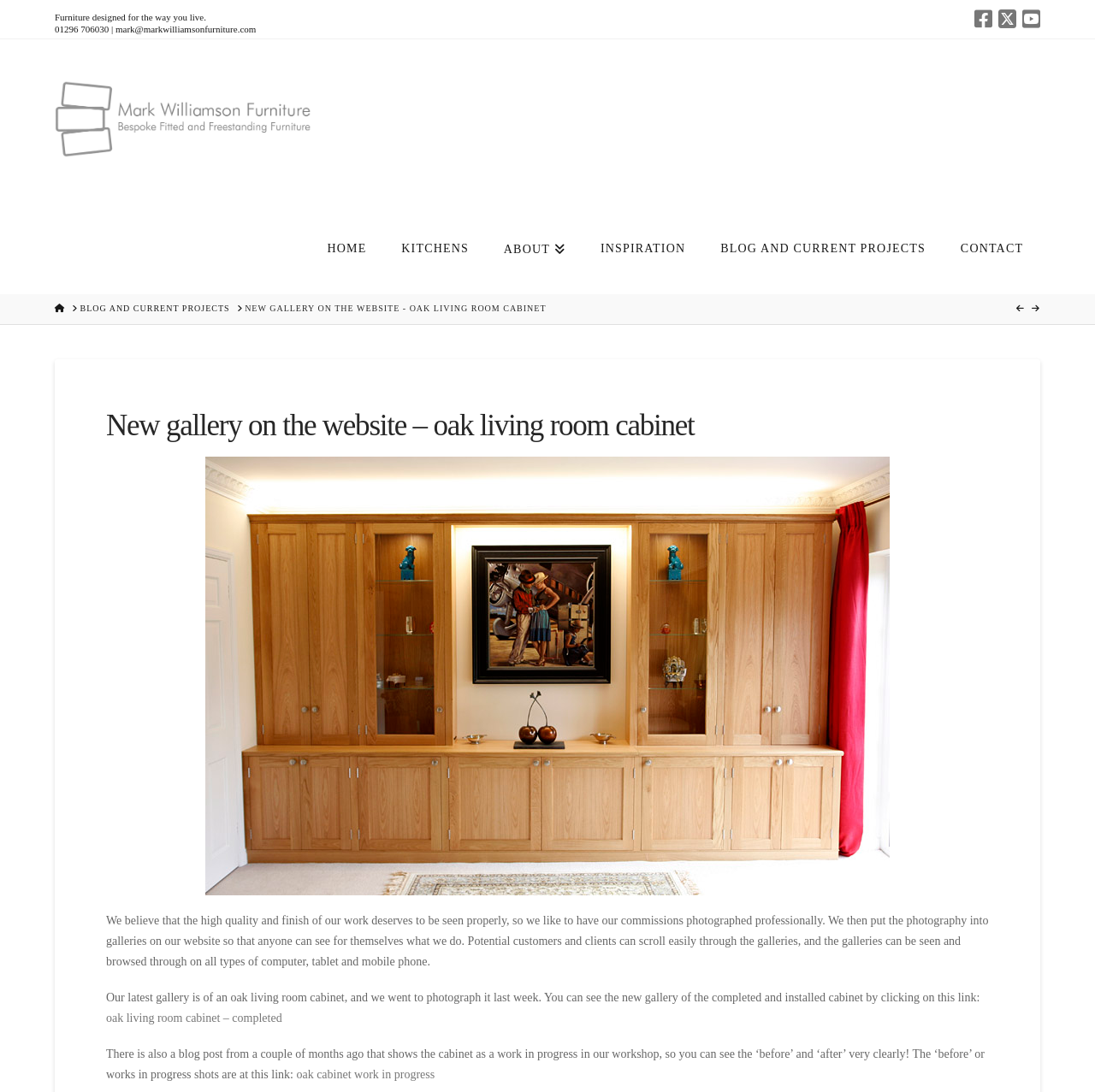Indicate the bounding box coordinates of the element that needs to be clicked to satisfy the following instruction: "Click on Facebook". The coordinates should be four float numbers between 0 and 1, i.e., [left, top, right, bottom].

[0.89, 0.008, 0.906, 0.027]